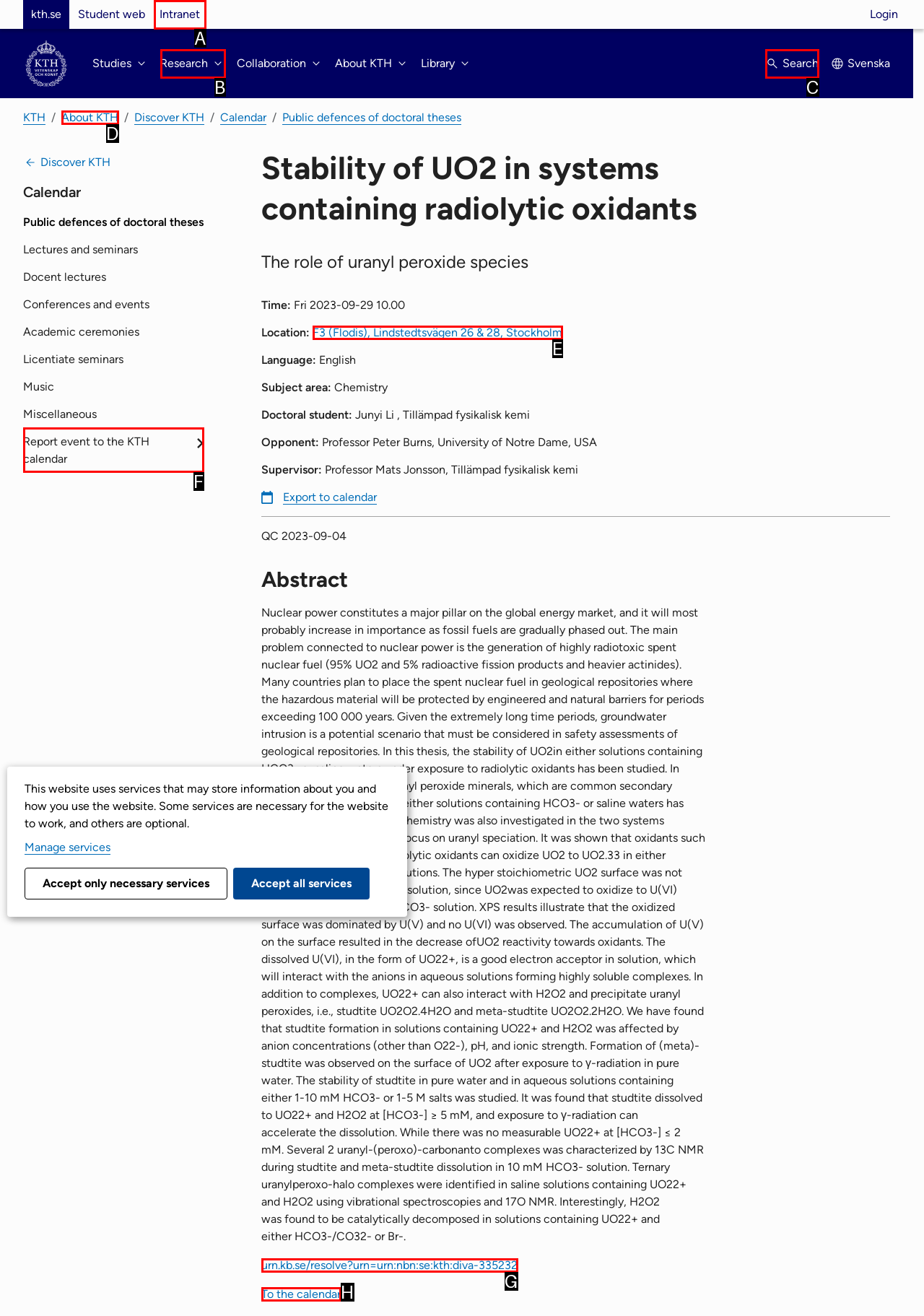Point out the HTML element that matches the following description: To the calendar
Answer with the letter from the provided choices.

H